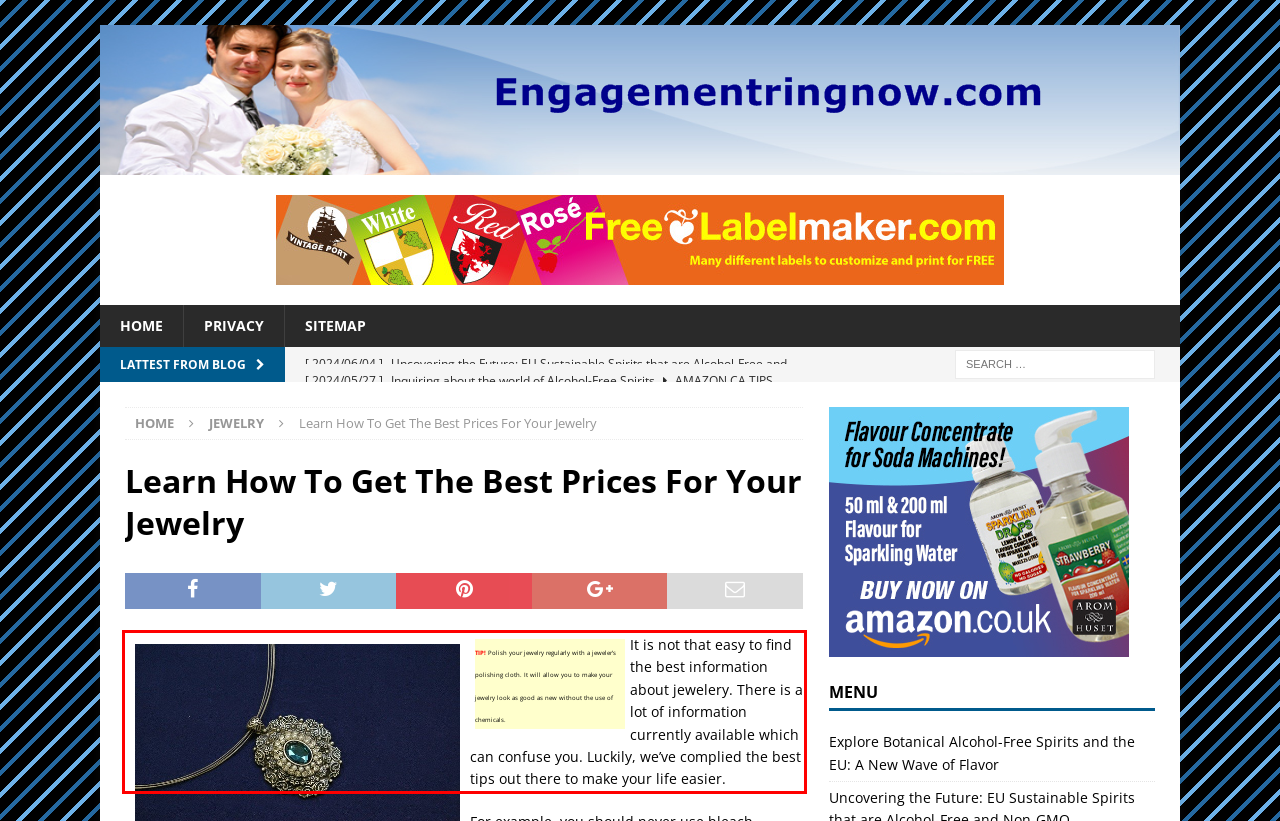You are given a screenshot showing a webpage with a red bounding box. Perform OCR to capture the text within the red bounding box.

It is not that easy to find the best information about jewelery. There is a lot of information currently available which can confuse you. Luckily, we’ve complied the best tips out there to make your life easier.